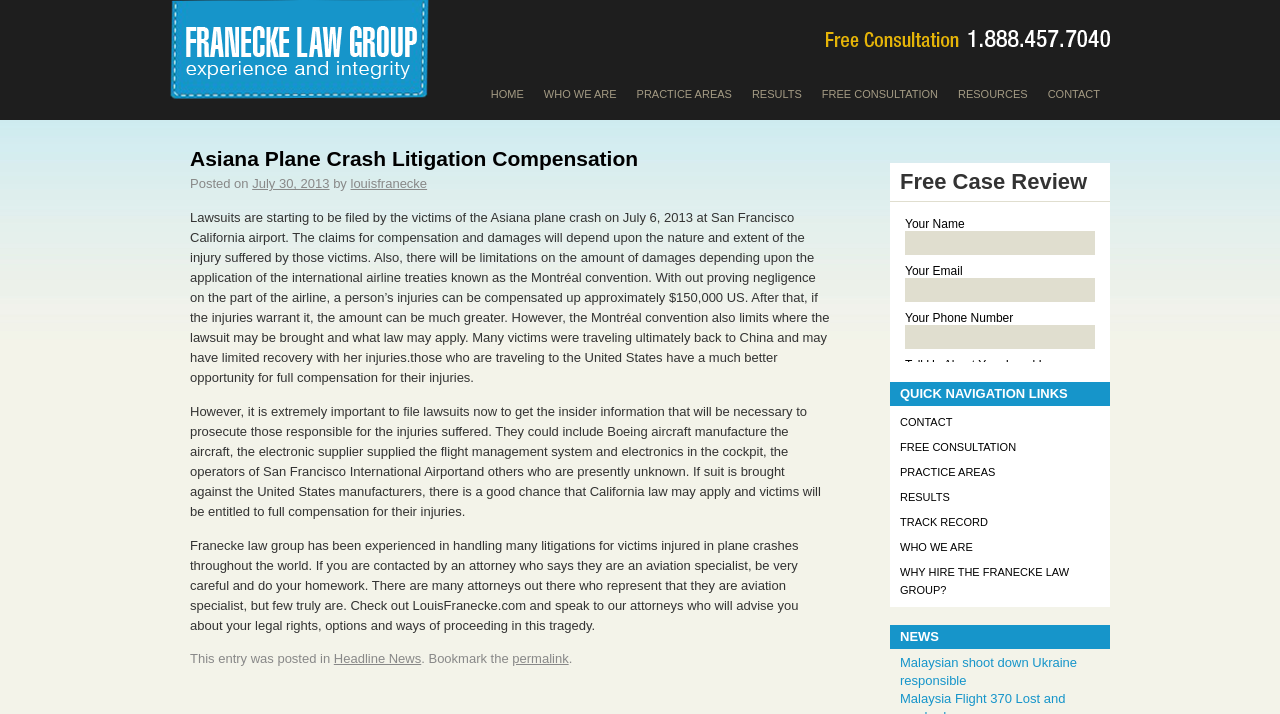Identify the bounding box coordinates for the UI element described as: "Malaysian shoot down Ukraine responsible".

[0.703, 0.917, 0.841, 0.964]